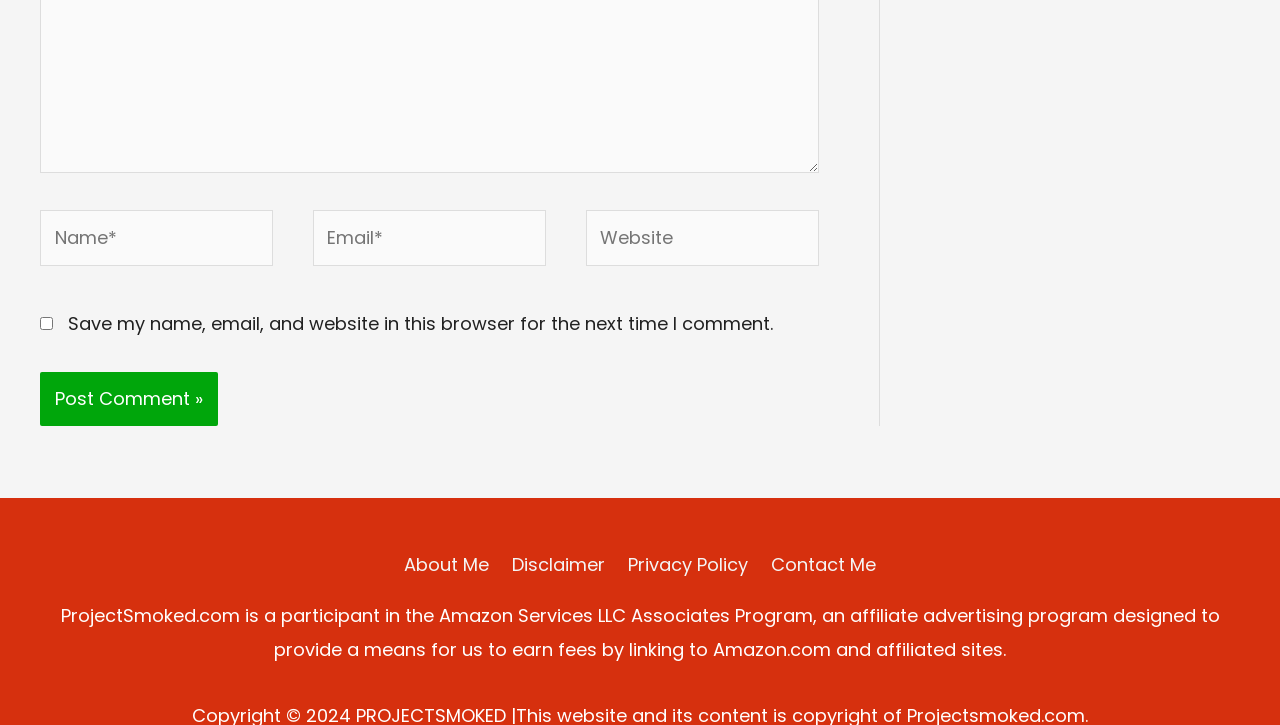What is the purpose of the checkbox?
Please provide a comprehensive answer based on the visual information in the image.

The checkbox is labeled 'Save my name, email, and website in this browser for the next time I comment.' This suggests that the purpose of the checkbox is to save the user's comment information for future use.